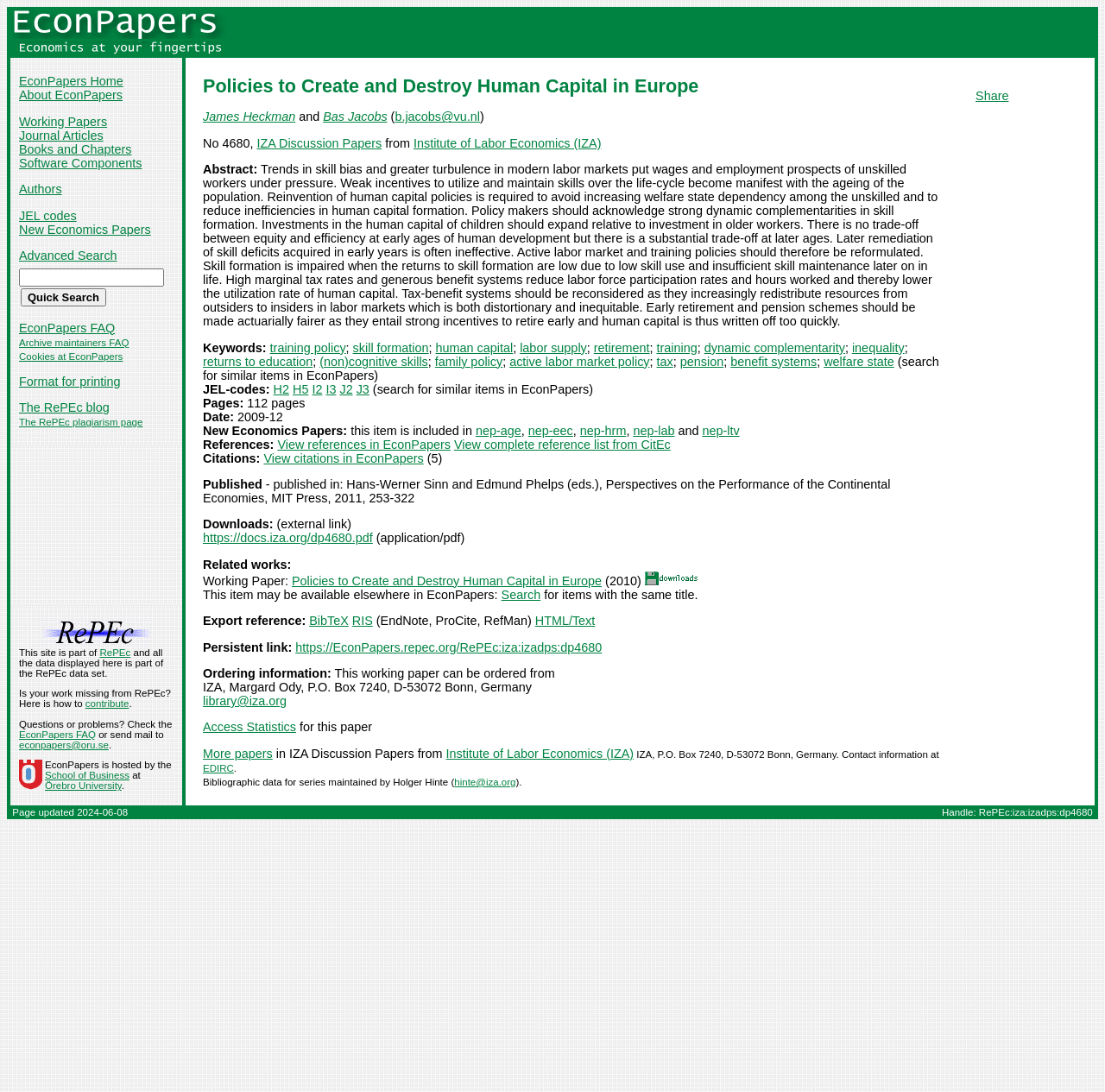Locate the bounding box of the UI element described by: "Format for printing" in the given webpage screenshot.

[0.017, 0.343, 0.109, 0.356]